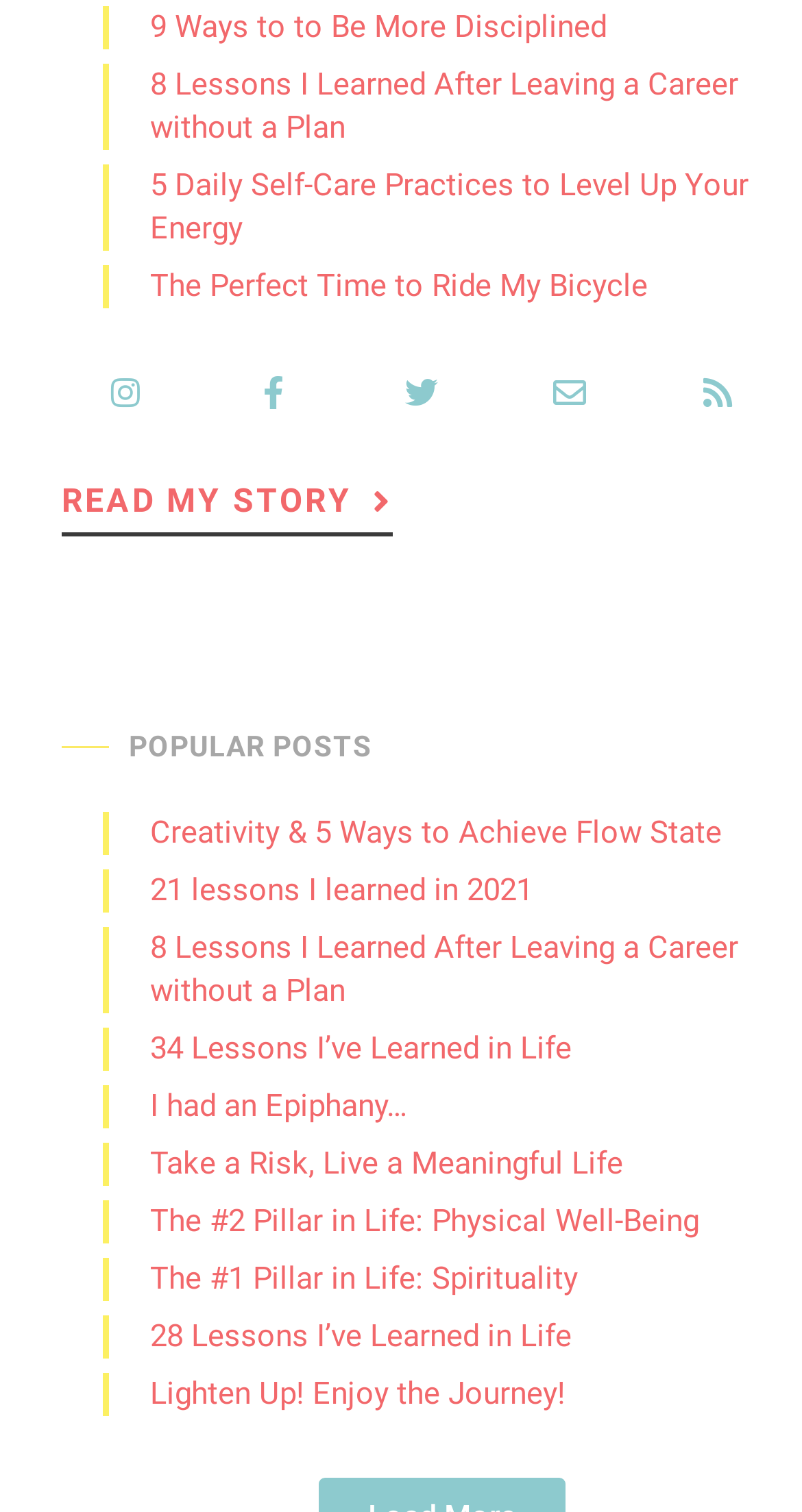Please determine the bounding box coordinates of the section I need to click to accomplish this instruction: "Read the story of the author".

[0.077, 0.321, 0.489, 0.351]